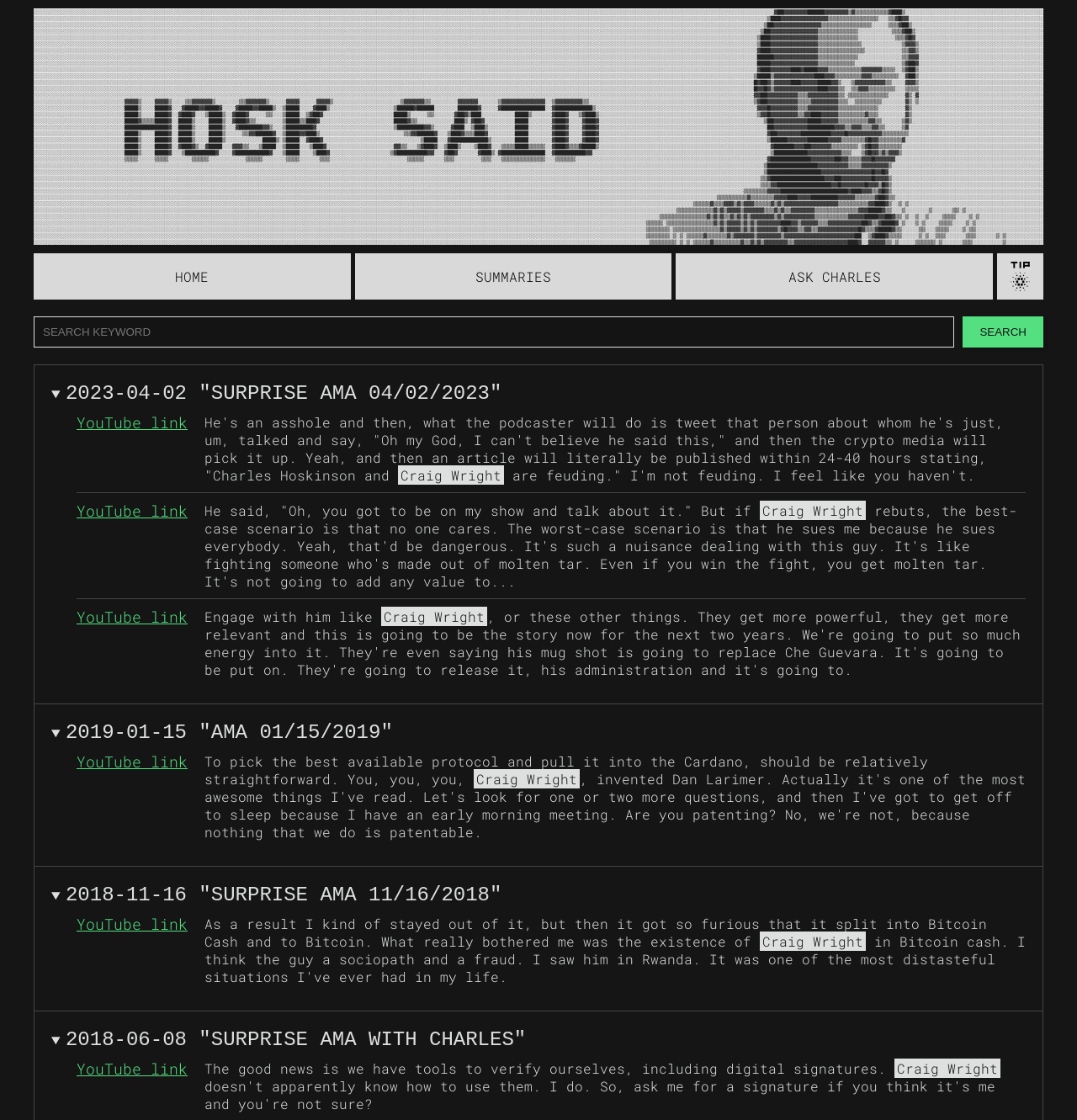Kindly provide the bounding box coordinates of the section you need to click on to fulfill the given instruction: "Click the HOME link".

[0.031, 0.226, 0.326, 0.267]